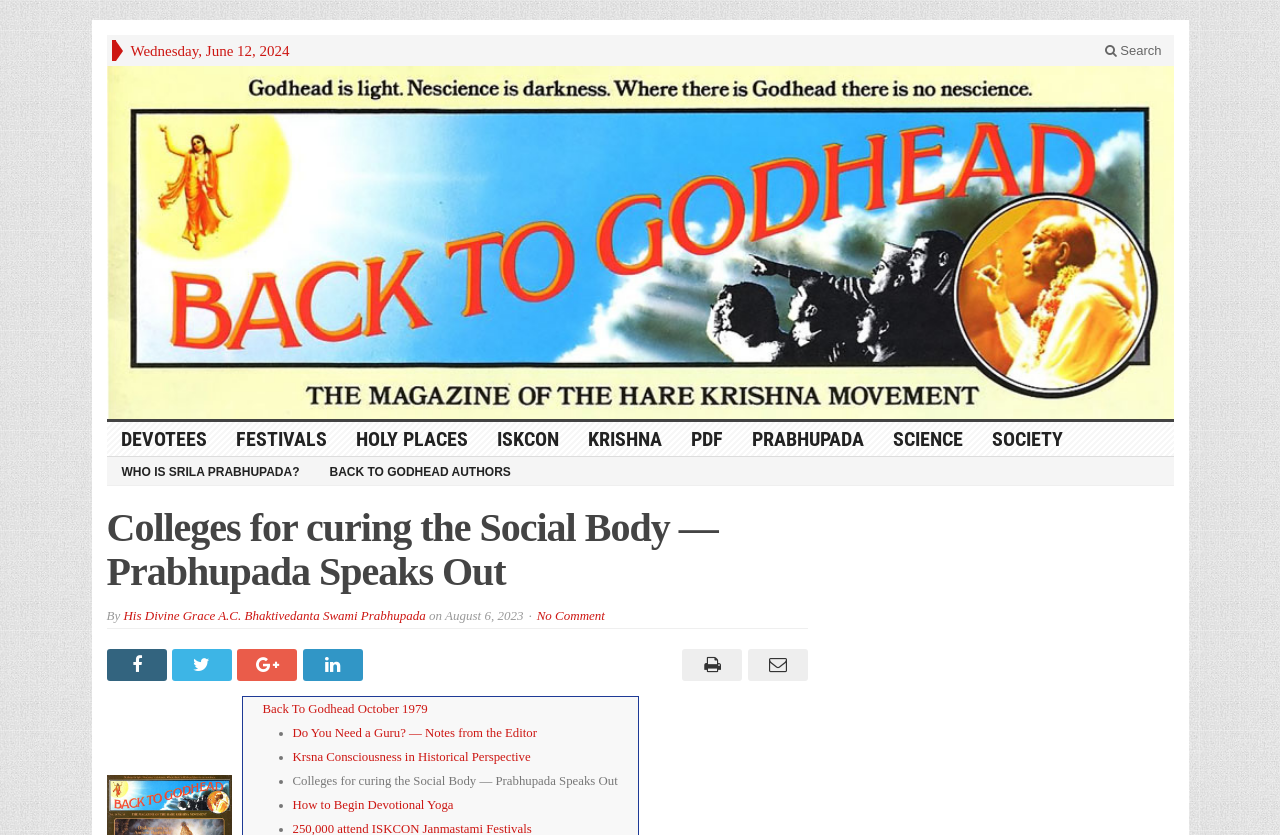Please specify the bounding box coordinates of the region to click in order to perform the following instruction: "Search the website".

[0.854, 0.047, 0.917, 0.074]